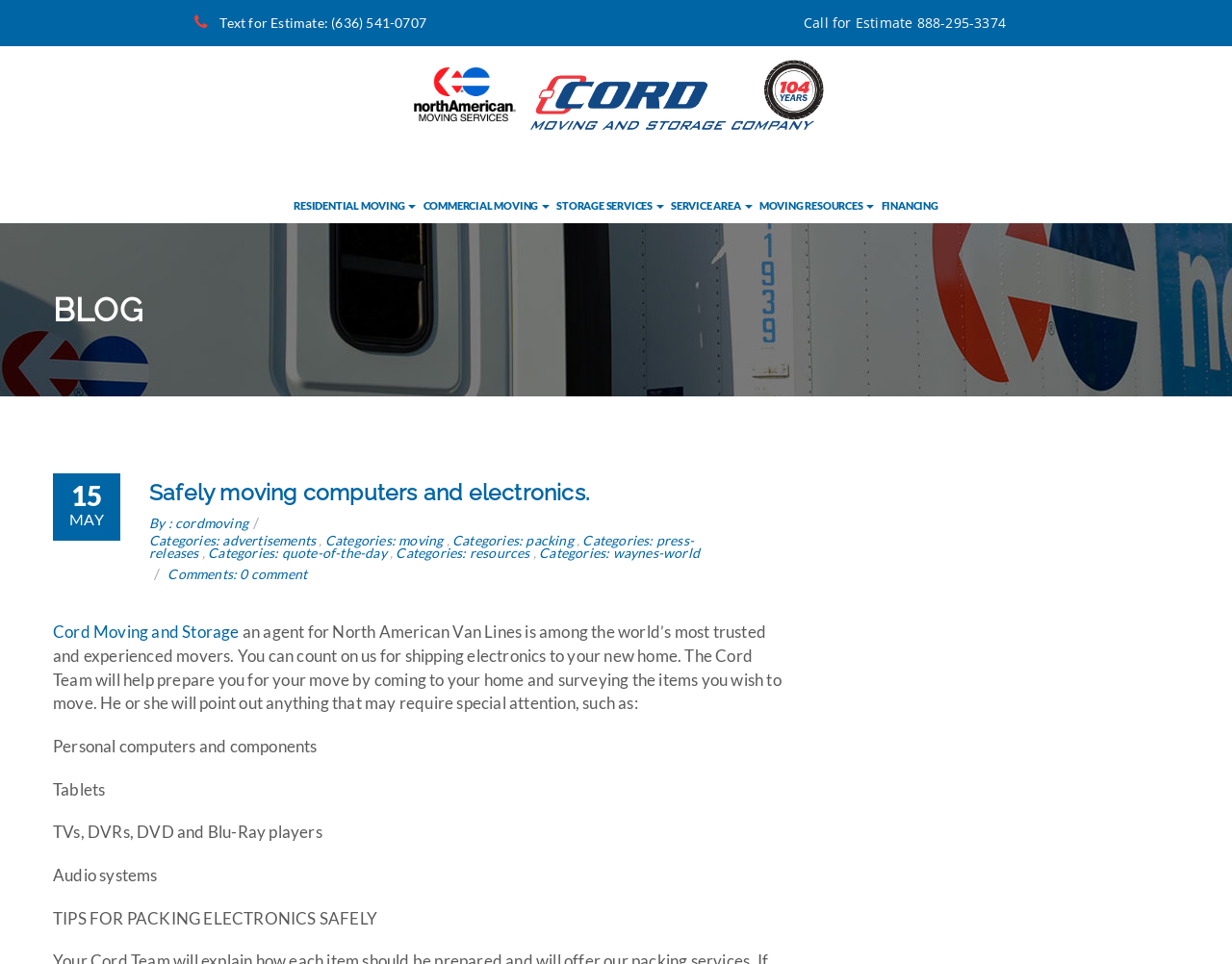Based on what you see in the screenshot, provide a thorough answer to this question: What is the company's name?

The company's name can be found in the bottom section of the webpage, where it says 'Cord Moving and Storage, an agent for North American Van Lines'. This indicates that the company is a trusted and experienced mover, with a strong reputation in the industry.